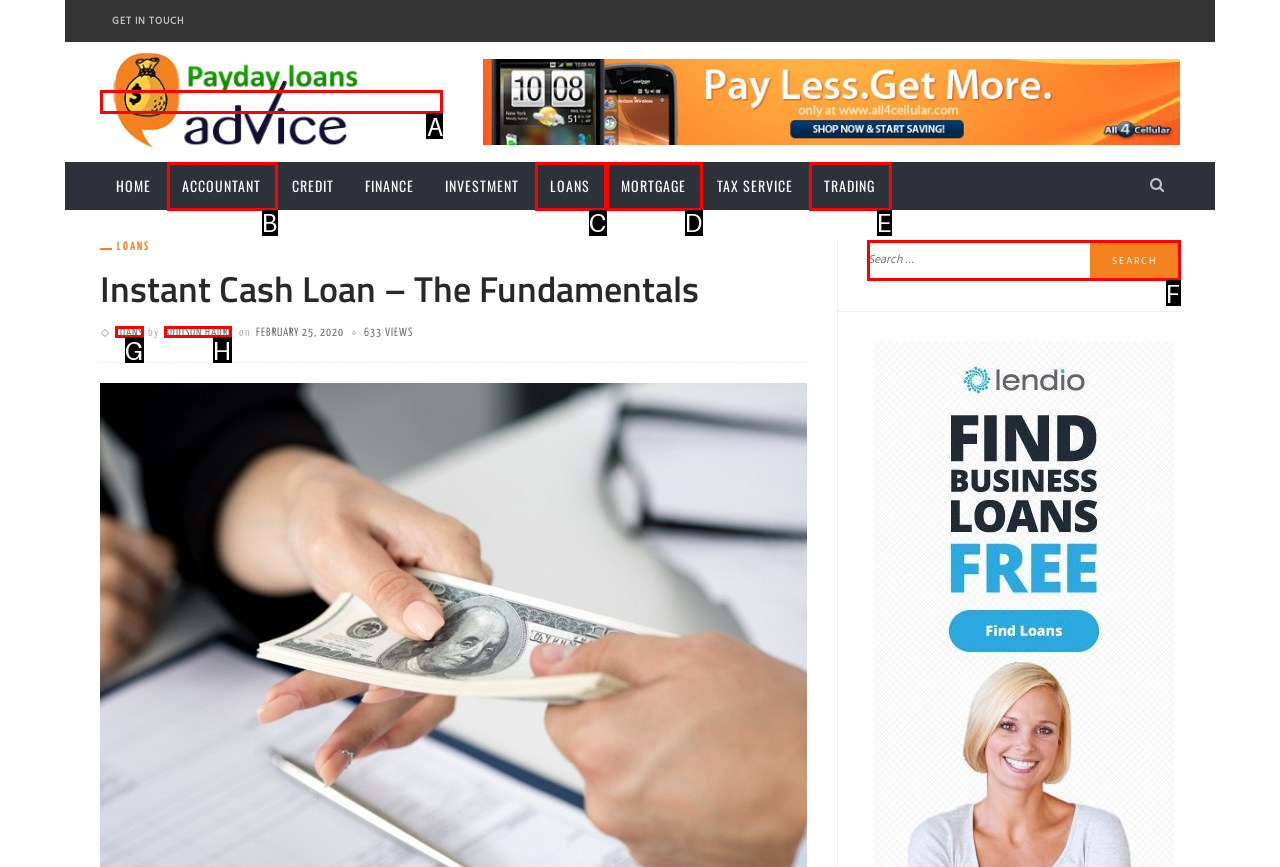Tell me the letter of the UI element I should click to accomplish the task: Search for a loan based on the choices provided in the screenshot.

F